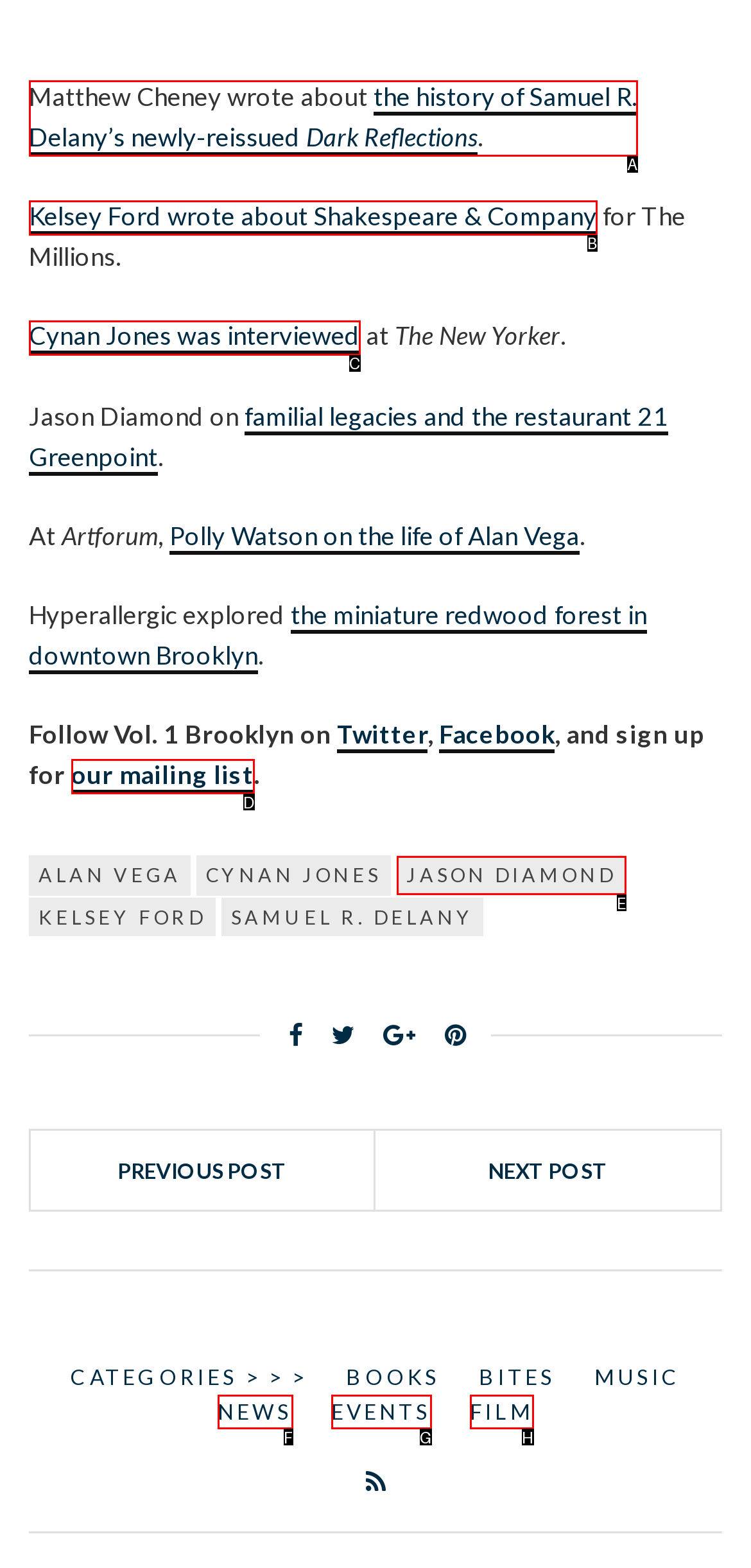Using the description: Film, find the best-matching HTML element. Indicate your answer with the letter of the chosen option.

H